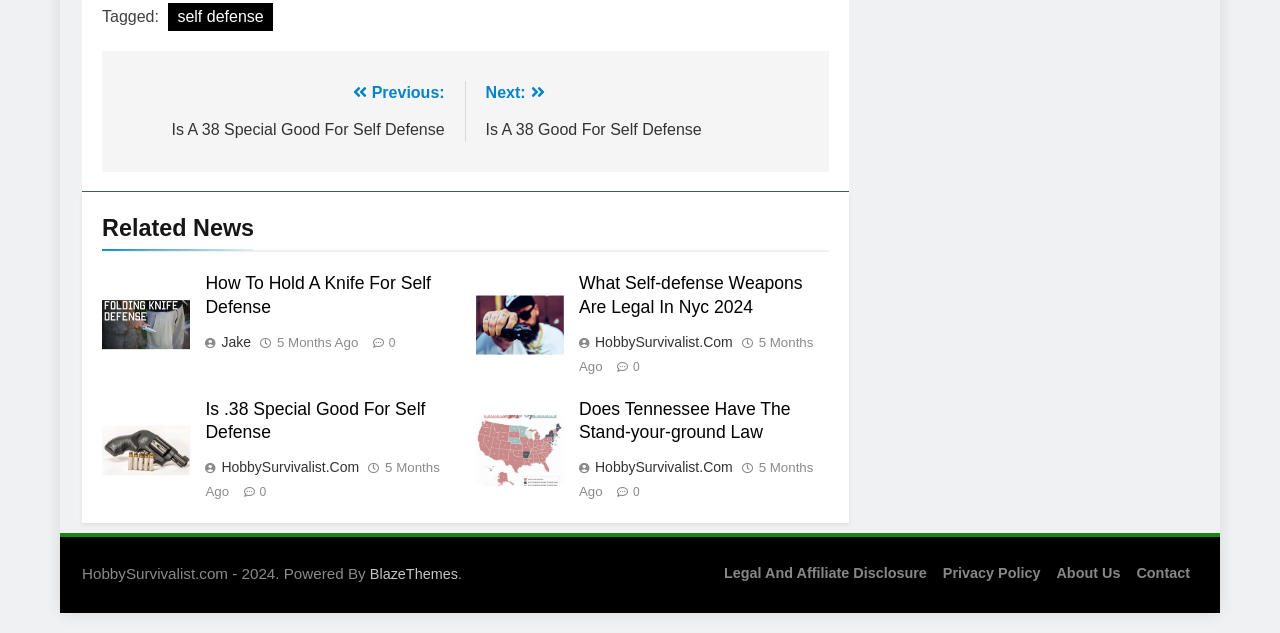Find the bounding box coordinates of the element you need to click on to perform this action: 'Read 'How To Hold A Knife For Self Defense' article'. The coordinates should be represented by four float values between 0 and 1, in the format [left, top, right, bottom].

[0.16, 0.429, 0.356, 0.505]